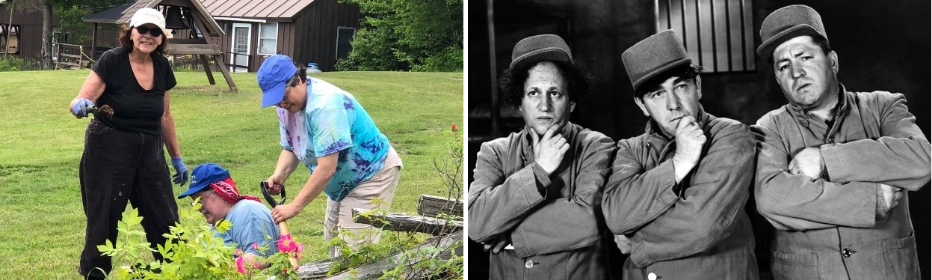What is the purpose of the volunteers' effort?
Please answer the question as detailed as possible.

The purpose of the volunteers' effort is to beautify the Green Mountain Lions Camp and support nature, as part of a broader narrative celebrating community spirit, teamwork, and environmental stewardship.